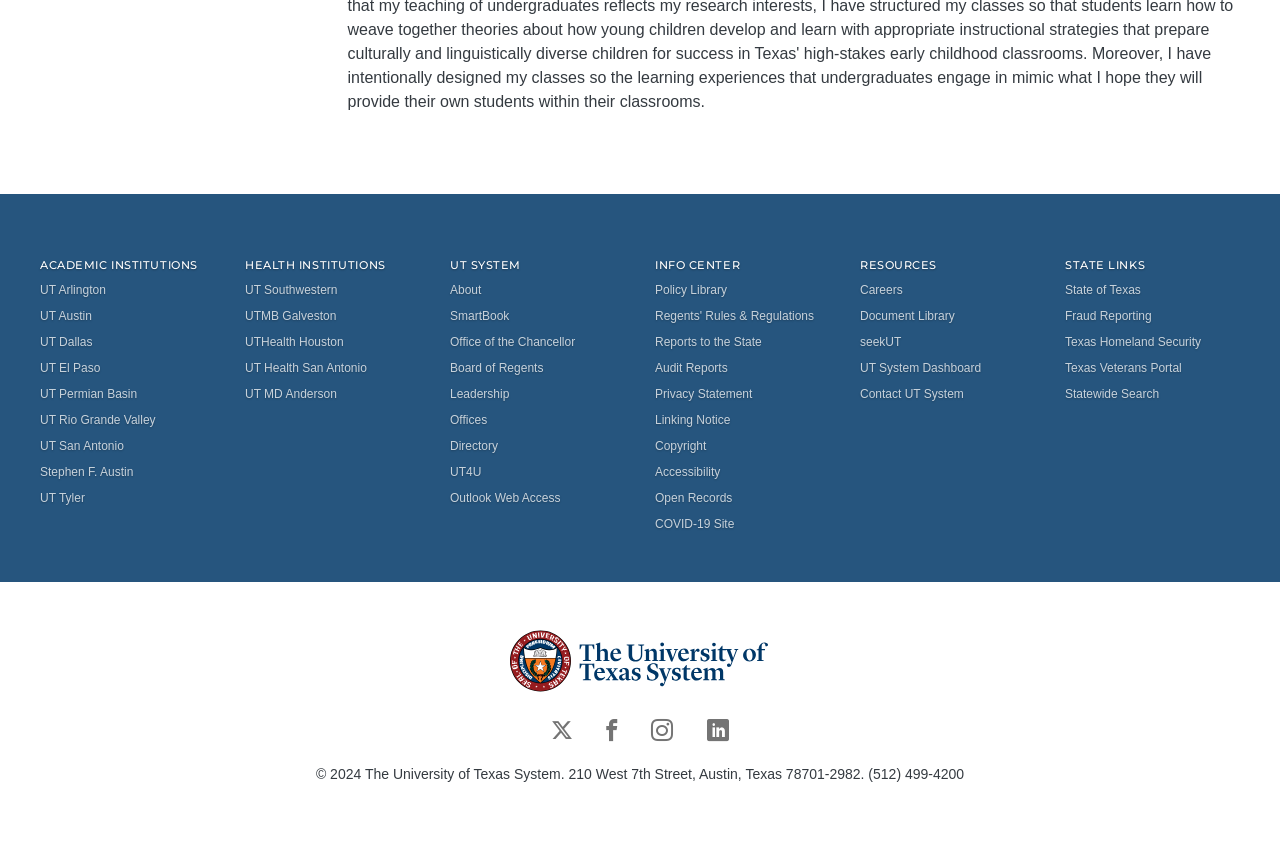Provide the bounding box coordinates in the format (top-left x, top-left y, bottom-right x, bottom-right y). All values are floating point numbers between 0 and 1. Determine the bounding box coordinate of the UI element described as: The University of Texas System

[0.398, 0.742, 0.602, 0.815]